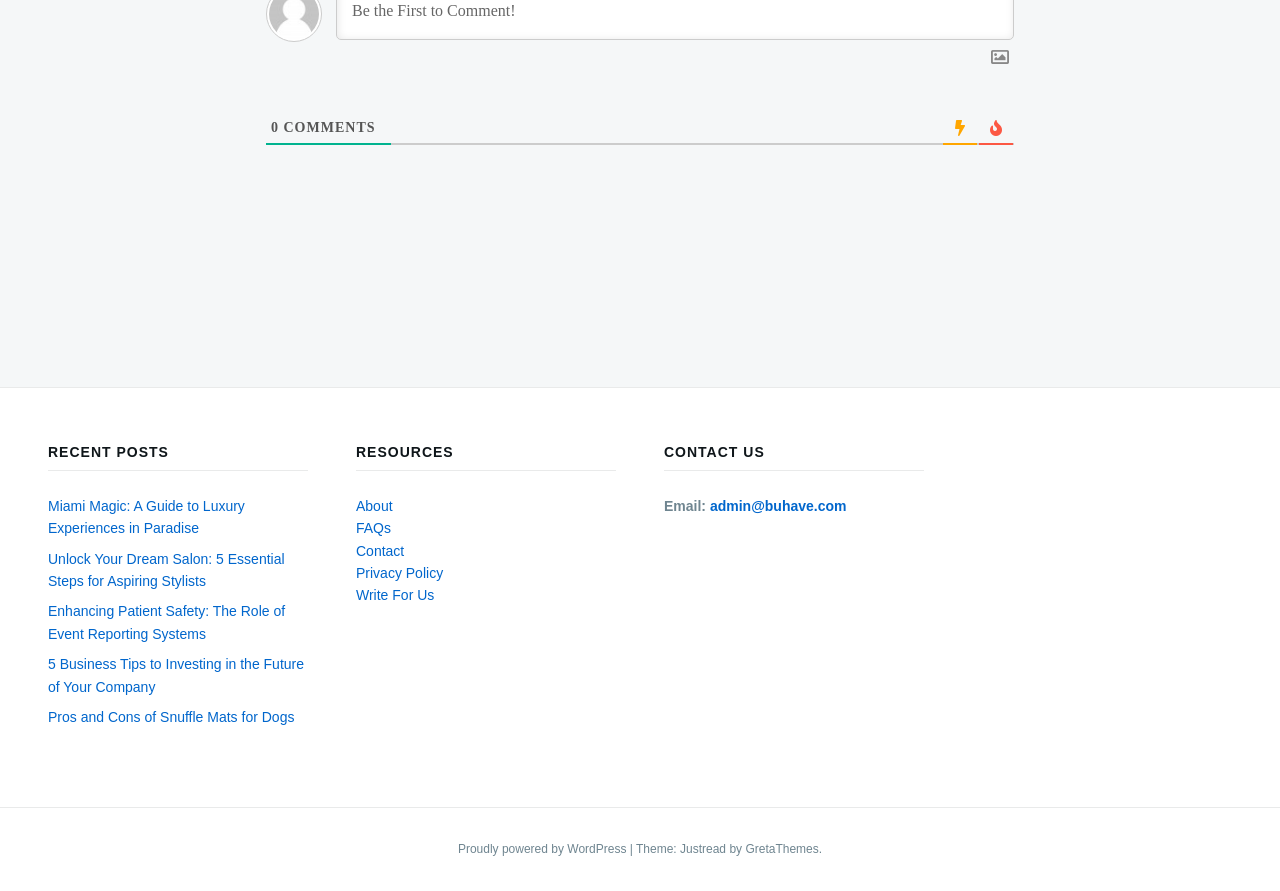Identify the bounding box coordinates of the area that should be clicked in order to complete the given instruction: "Contact us via email". The bounding box coordinates should be four float numbers between 0 and 1, i.e., [left, top, right, bottom].

[0.555, 0.559, 0.661, 0.577]